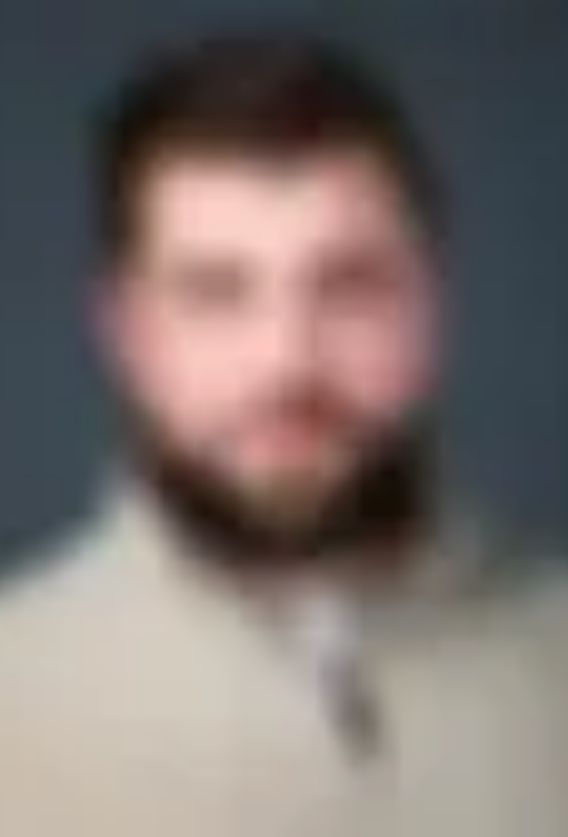Where does Darren specialize in real estate?
Using the visual information, reply with a single word or short phrase.

Simcoe County, Ontario